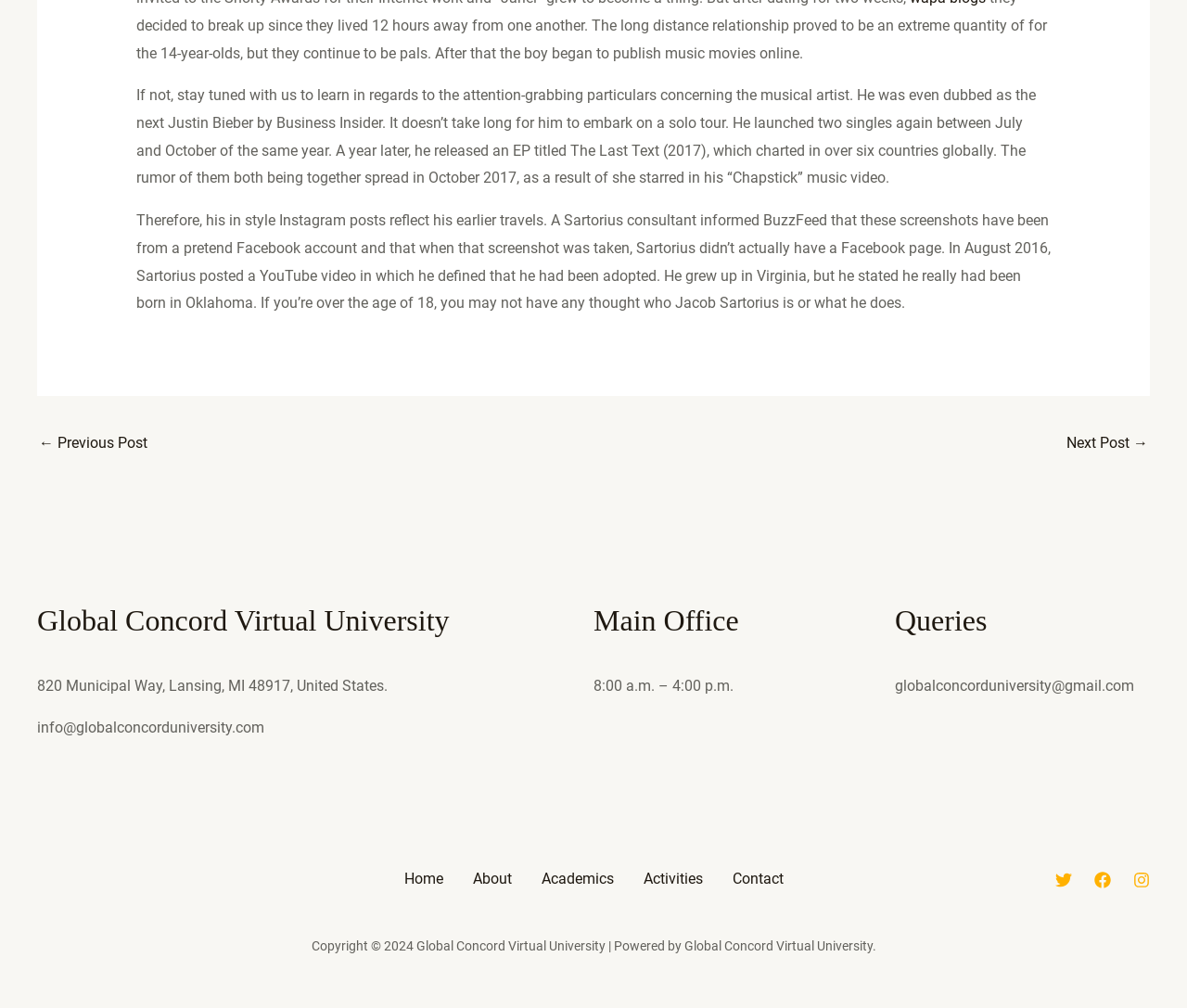Provide the bounding box coordinates of the section that needs to be clicked to accomplish the following instruction: "Follow on Twitter."

[0.889, 0.864, 0.903, 0.881]